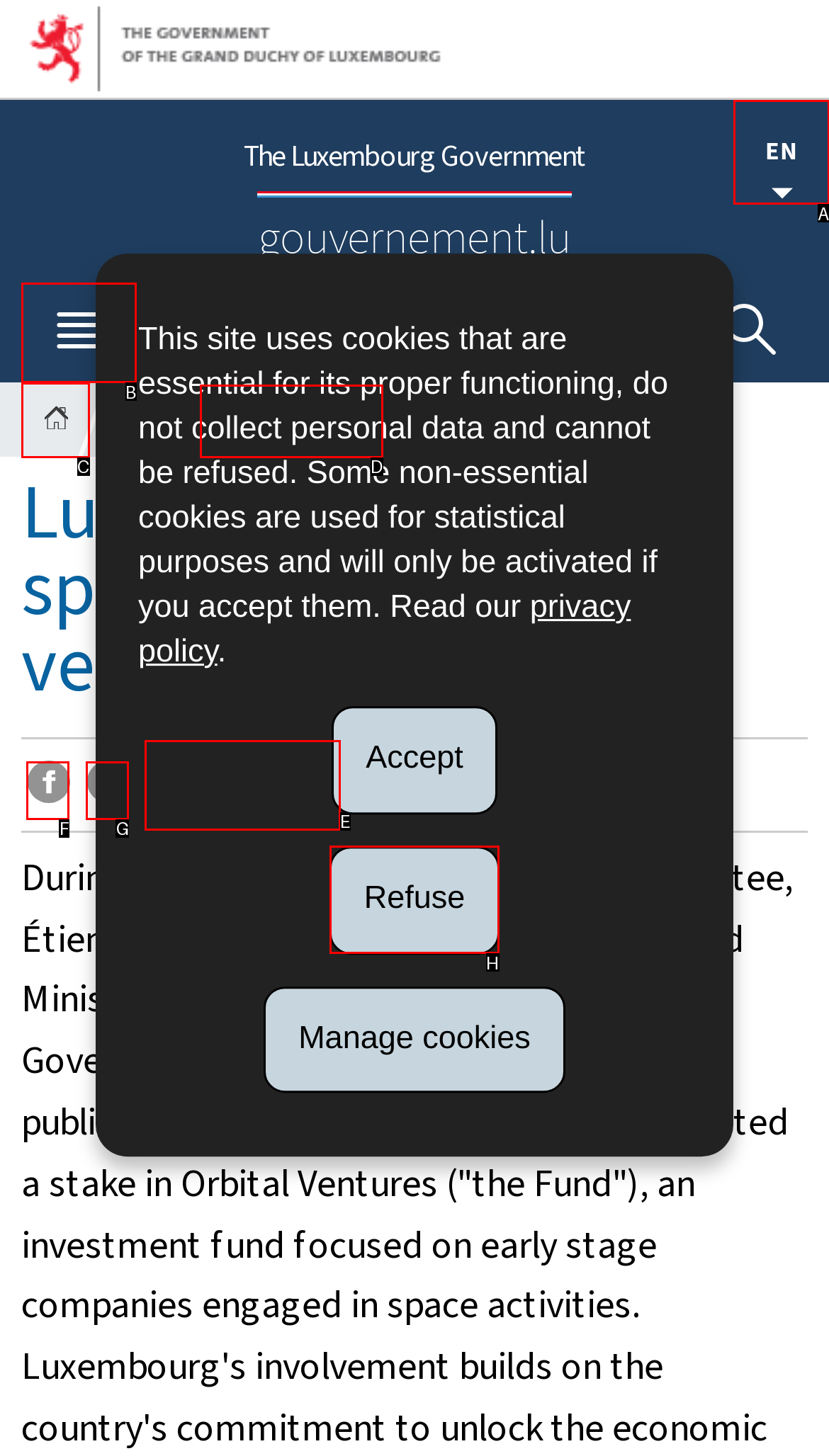Match the description: Share on Facebook to the appropriate HTML element. Respond with the letter of your selected option.

F